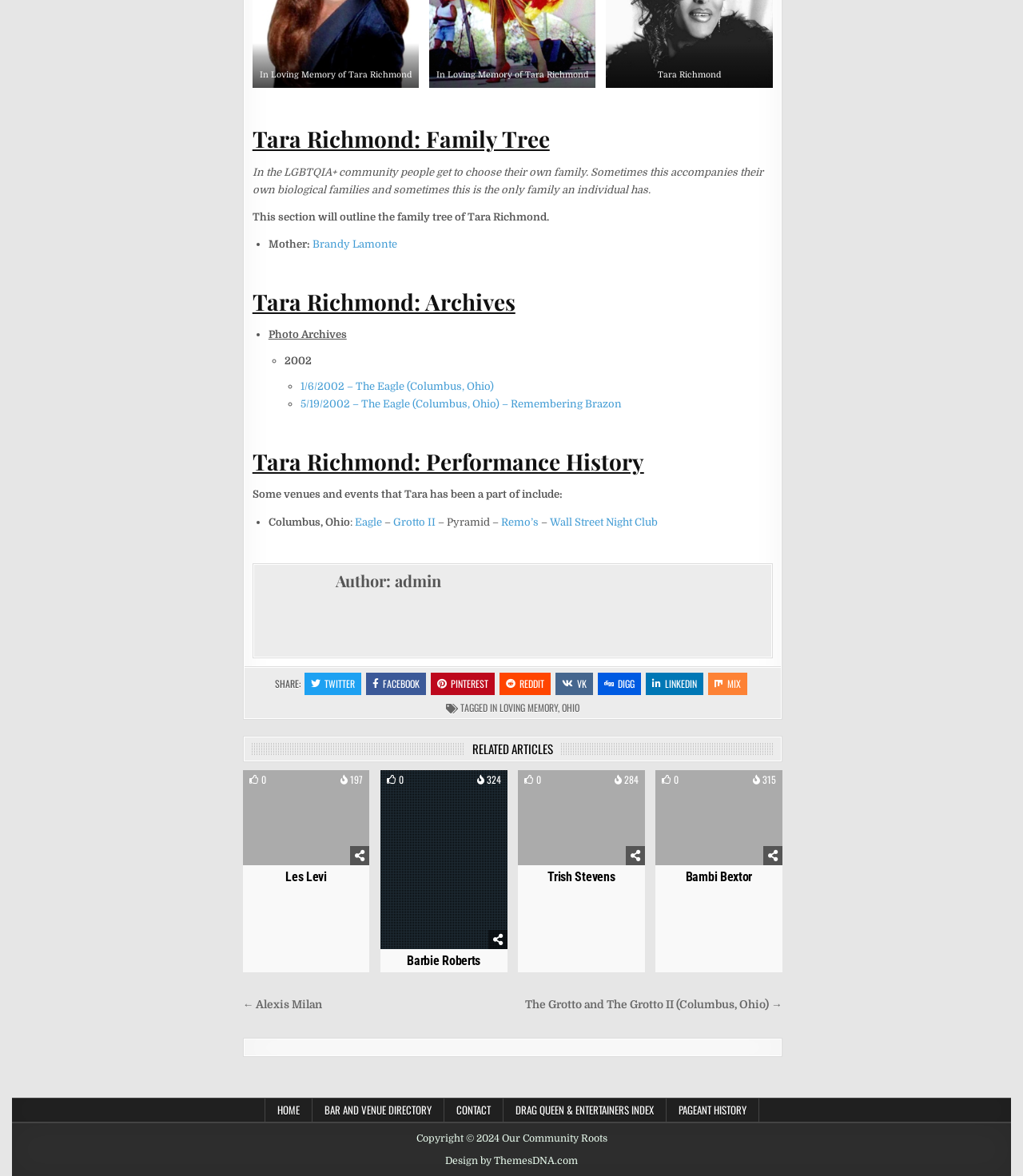Please look at the image and answer the question with a detailed explanation: Where did Tara Richmond perform?

According to the webpage, Tara Richmond performed at various venues in Columbus, Ohio, including the Eagle, Grotto II, Pyramid, and Wall Street Night Club.